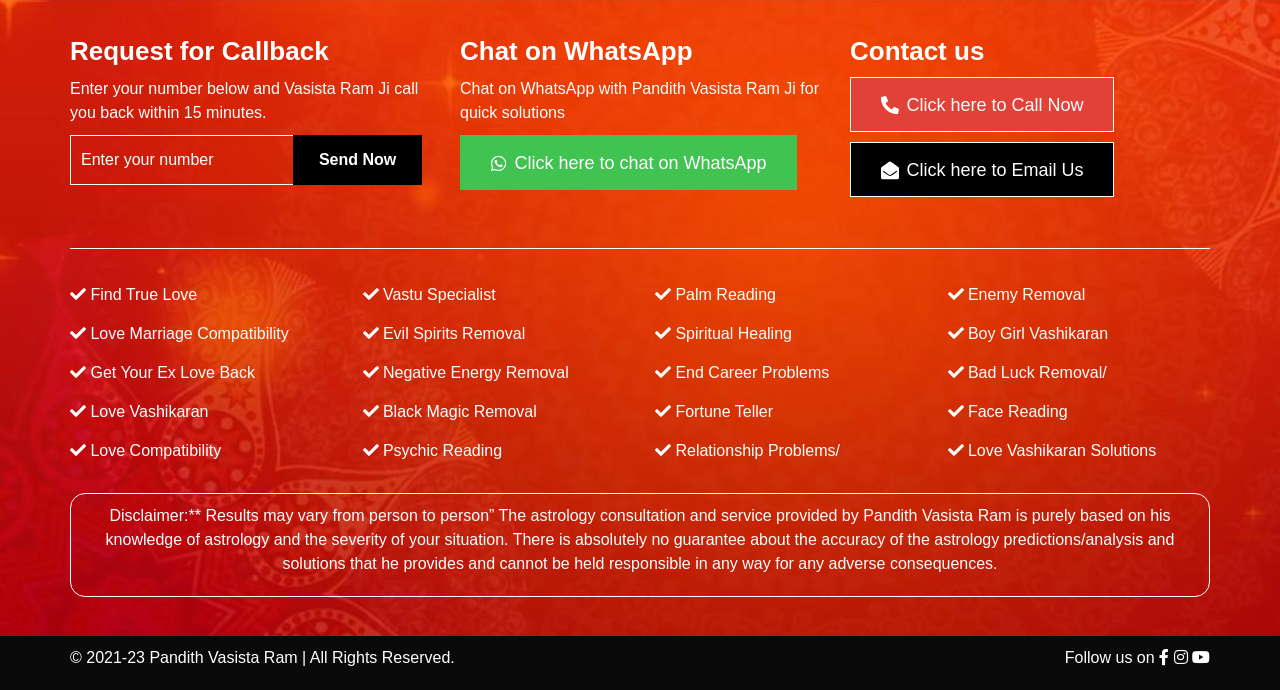Answer the question using only a single word or phrase: 
What is the purpose of the 'Request for Callback' section?

To get a call back from Vasista Ram Ji